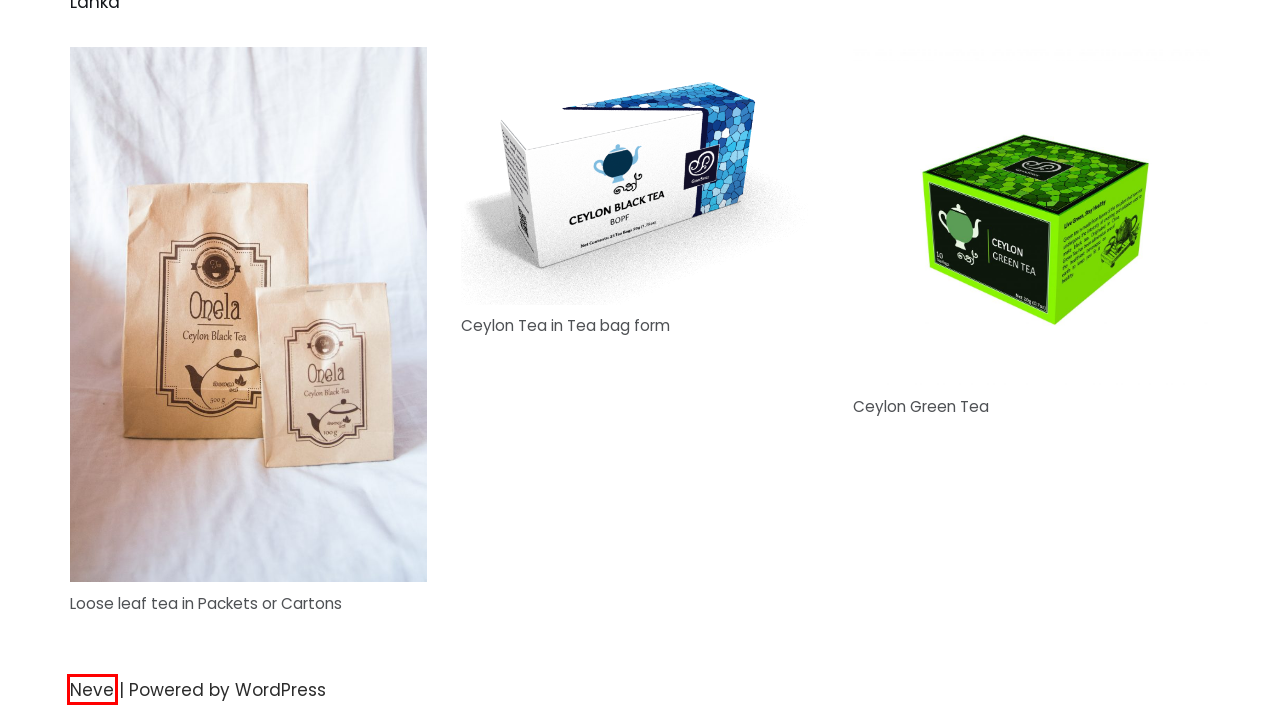A screenshot of a webpage is given, marked with a red bounding box around a UI element. Please select the most appropriate webpage description that fits the new page after clicking the highlighted element. Here are the candidates:
A. Home - Gennspice Ceylon
B. Product Summary - Gennspice Ceylon
C. Blog Tool, Publishing Platform, and CMS – WordPress.org
D. Product Details - Gennspice Ceylon
E. Neve - Fast & Lightweight WordPress Theme Ideal for Any Website
F. About - Gennspice Ceylon
G. Shop - Gennspice Ceylon
H. Blog - Gennspice Ceylon

E